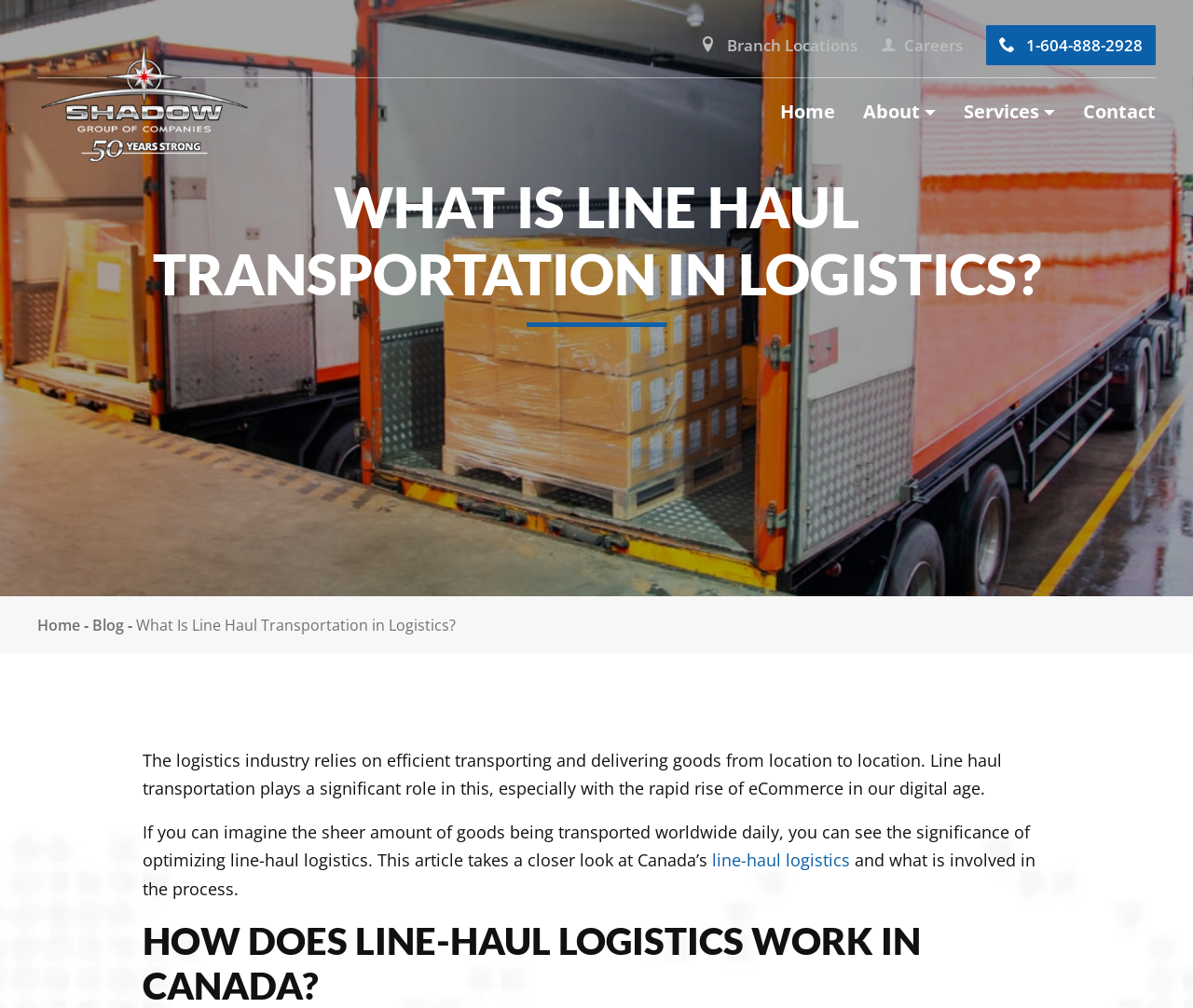Determine the bounding box coordinates of the target area to click to execute the following instruction: "Click the Shadow Group Logo."

[0.031, 0.043, 0.211, 0.166]